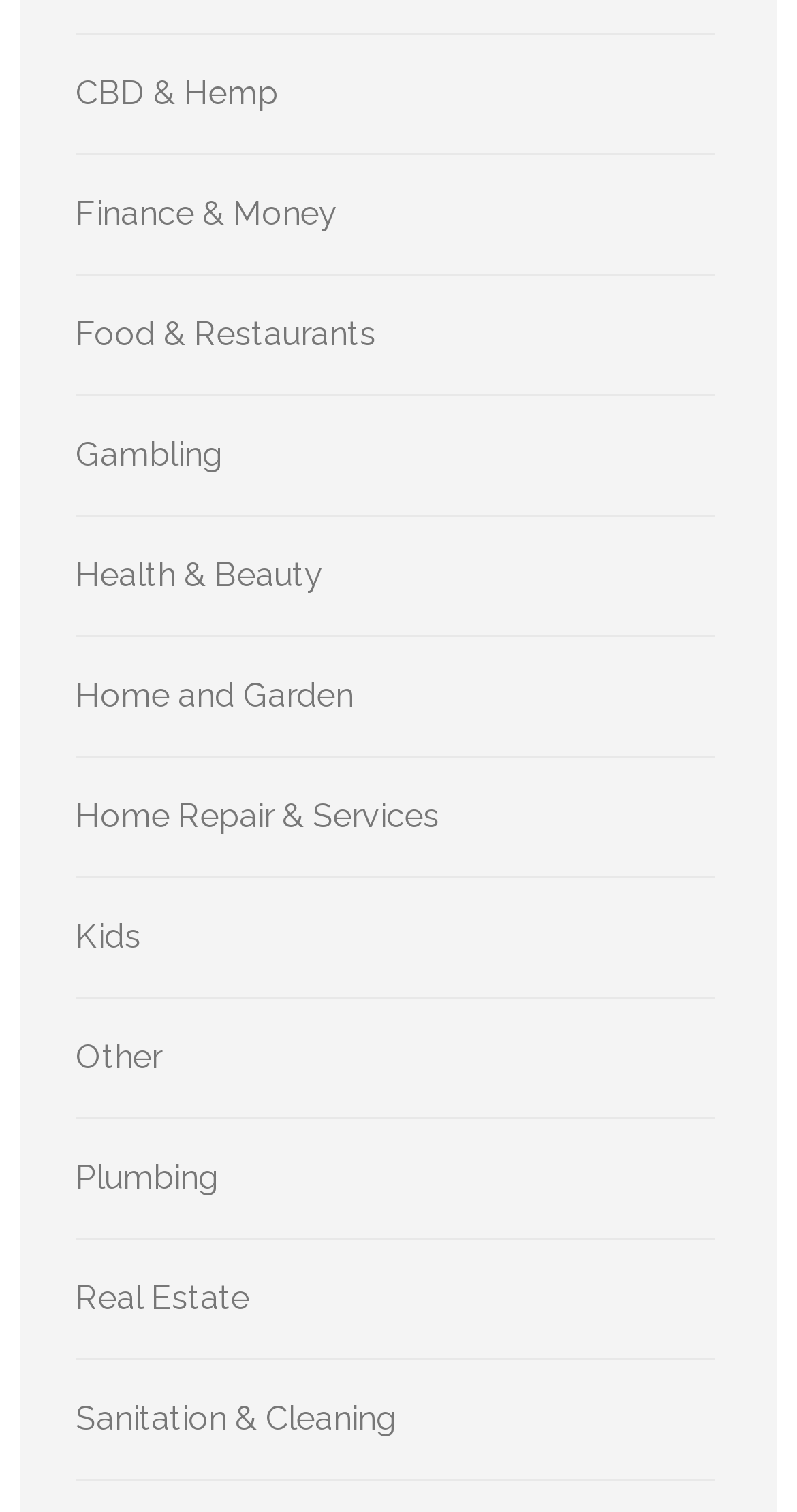Please specify the bounding box coordinates of the region to click in order to perform the following instruction: "Click on CBD & Hemp".

[0.095, 0.048, 0.349, 0.074]